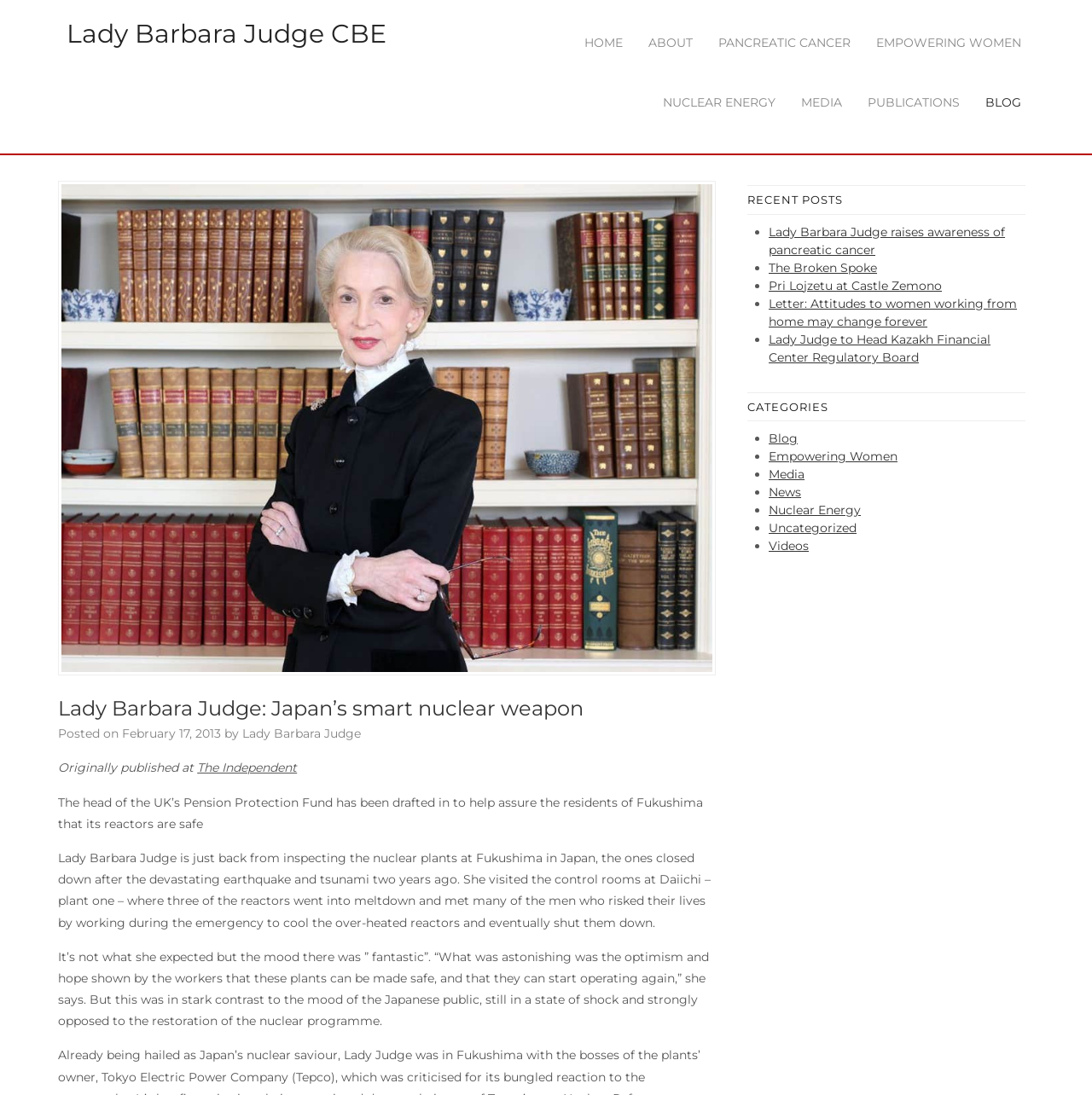Produce a meticulous description of the webpage.

This webpage is about Lady Barbara Judge, a prominent figure in the nuclear energy industry. At the top of the page, there is a header with a link to the homepage and several other links to different sections of the website, including "About", "Pancreatic Cancer", "Empowering Women", "Nuclear Energy", "Media", "Publications", and "Blog".

Below the header, there is a large link to an article titled "Lady Barbara Judge: Japan's smart nuclear weapon" with an accompanying image. The article's title is also displayed as a heading. The article's metadata, including the date "February 17, 2013", and the author "Lady Barbara Judge" are displayed below the title.

The article itself discusses Lady Barbara Judge's visit to the Fukushima nuclear plants in Japan, where she inspected the control rooms and met with workers who risked their lives to cool down the reactors during the emergency. The article quotes Lady Barbara Judge as saying that the mood among the workers was optimistic and hopeful, but contrasts this with the mood of the Japanese public, who are still opposed to the restoration of the nuclear program.

On the right side of the page, there is a section titled "RECENT POSTS" with a list of links to other articles, including "Lady Barbara Judge raises awareness of pancreatic cancer", "The Broken Spoke", and several others.

Below the "RECENT POSTS" section, there is a section titled "CATEGORIES" with a list of links to different categories, including "Blog", "Empowering Women", "Media", "News", "Nuclear Energy", "Uncategorized", and "Videos".